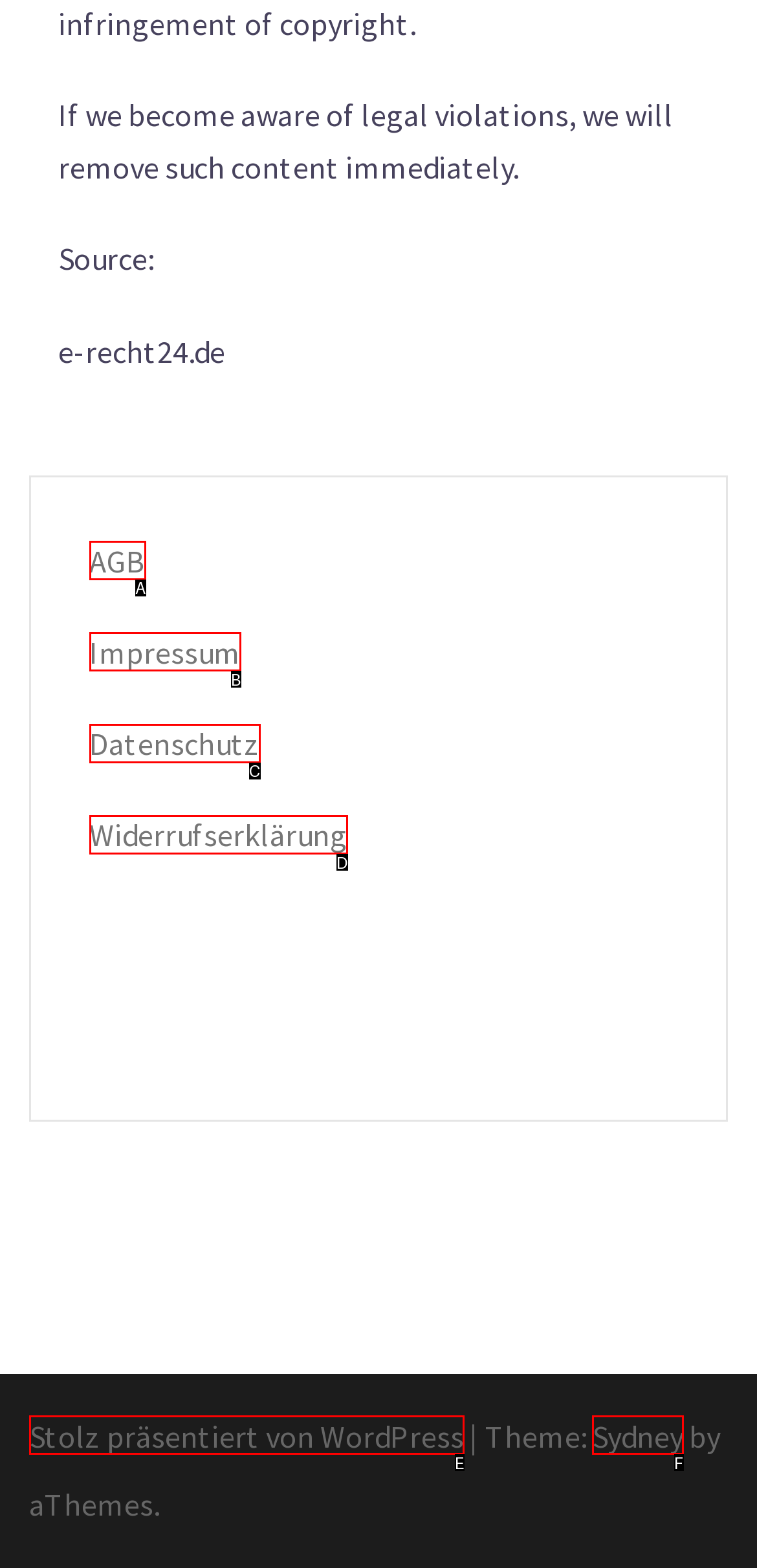Given the description: Stolz präsentiert von WordPress, identify the corresponding option. Answer with the letter of the appropriate option directly.

E